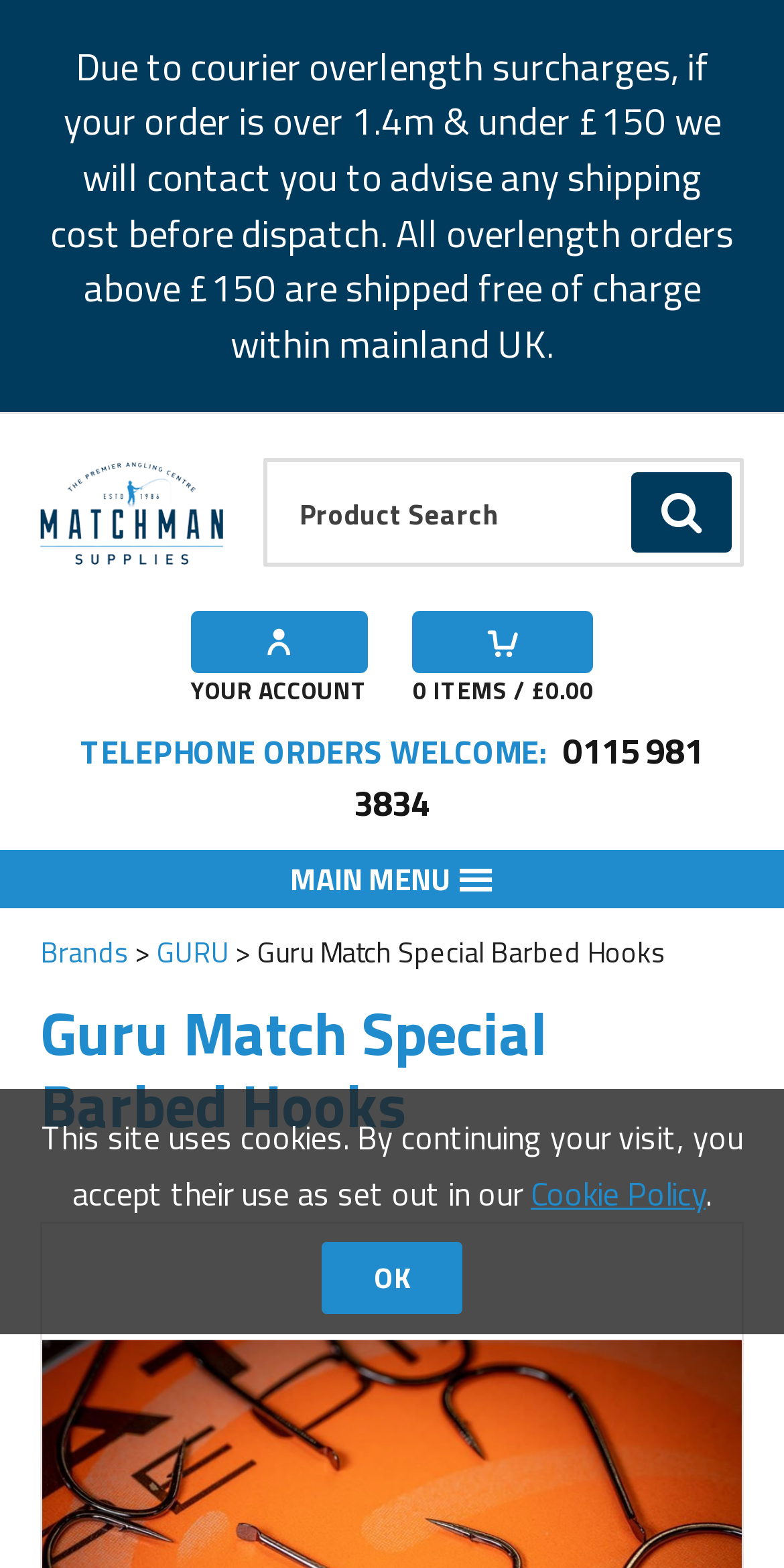Could you find the bounding box coordinates of the clickable area to complete this instruction: "Call for telephone orders"?

[0.451, 0.461, 0.897, 0.529]